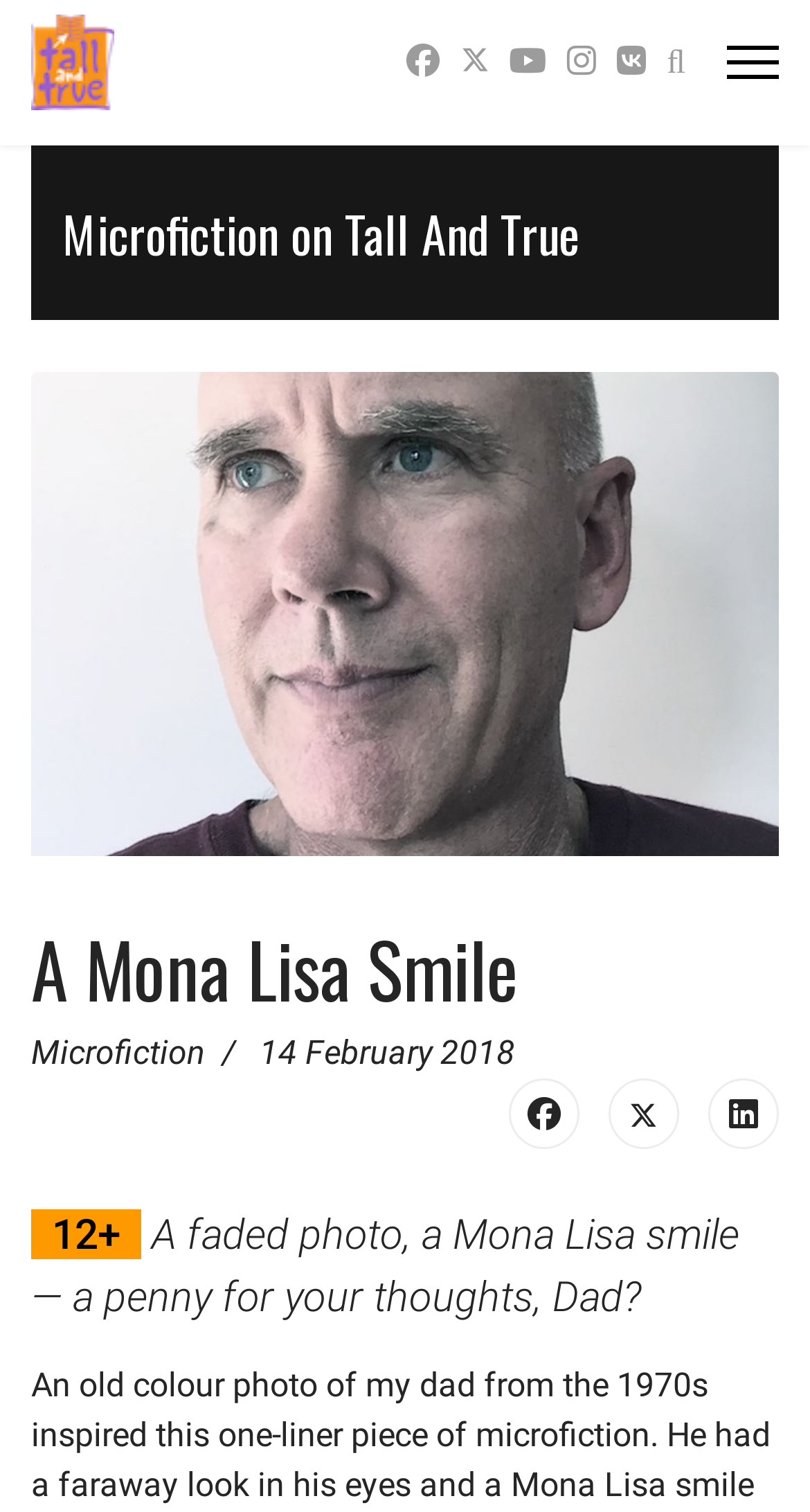Identify the bounding box coordinates for the region to click in order to carry out this instruction: "Open Facebook page". Provide the coordinates using four float numbers between 0 and 1, formatted as [left, top, right, bottom].

[0.501, 0.027, 0.542, 0.054]